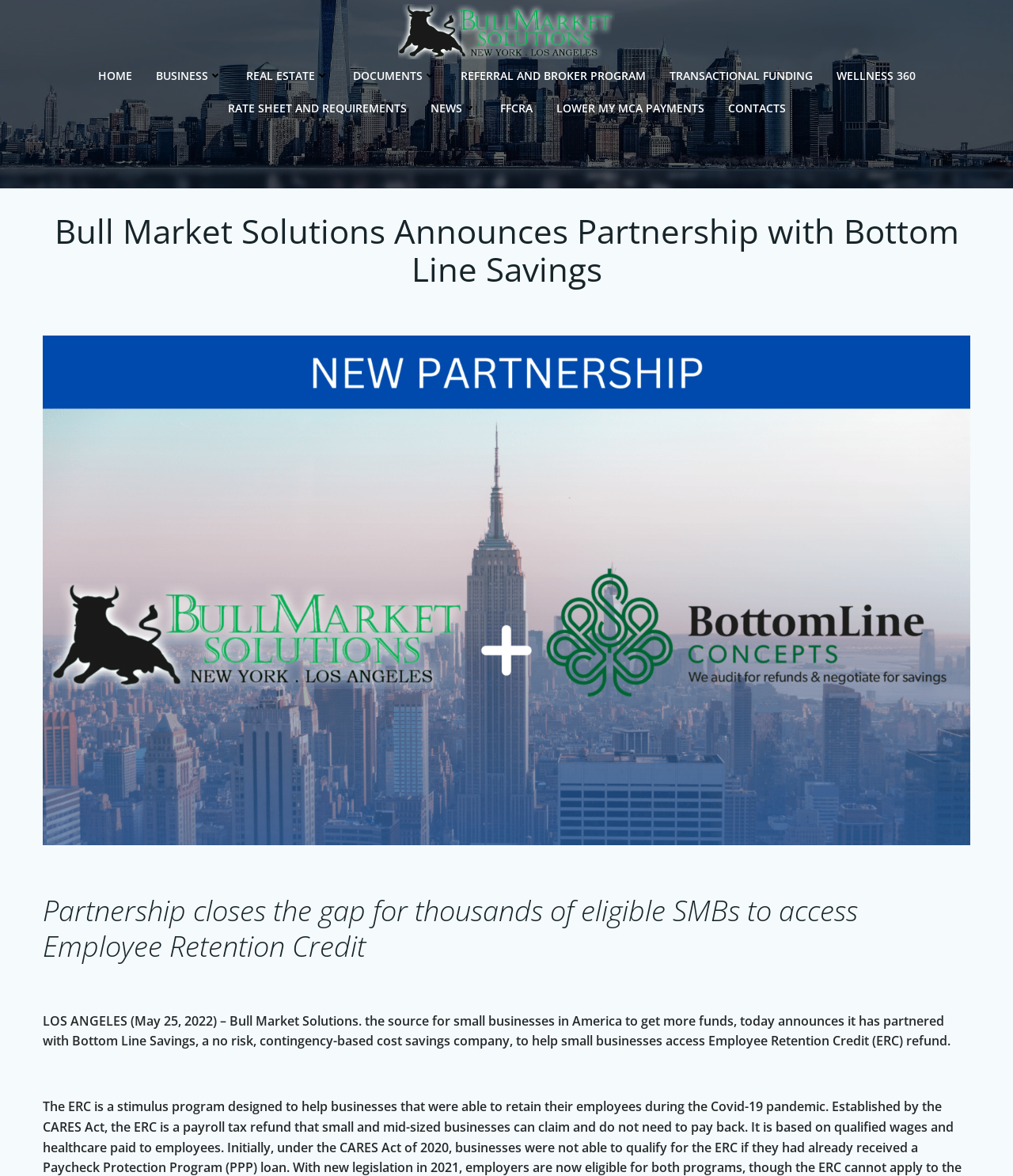Provide a short answer using a single word or phrase for the following question: 
What is the purpose of the partnership?

To access Employee Retention Credit